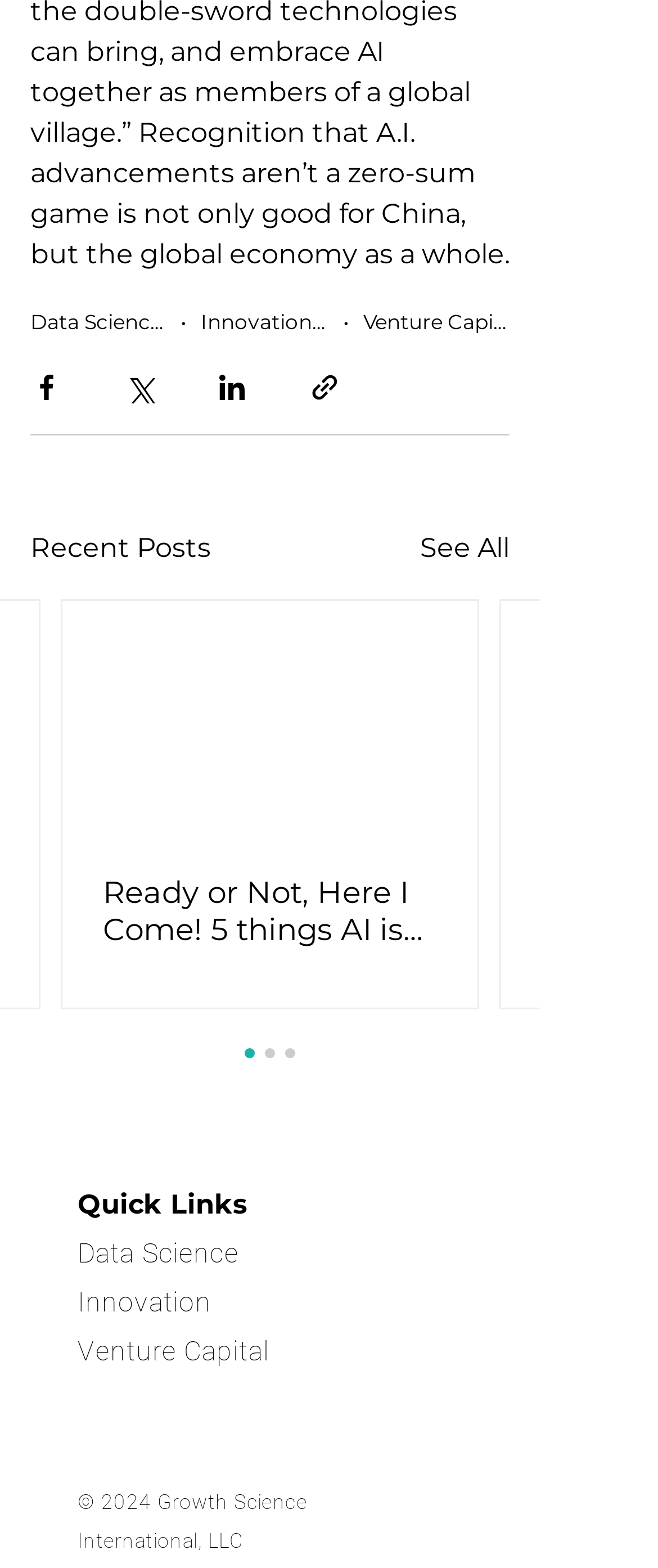Using details from the image, please answer the following question comprehensively:
What are the categories available in the Quick Links section?

I found the categories in the Quick Links section, which are Data Science, Innovation, and Venture Capital.